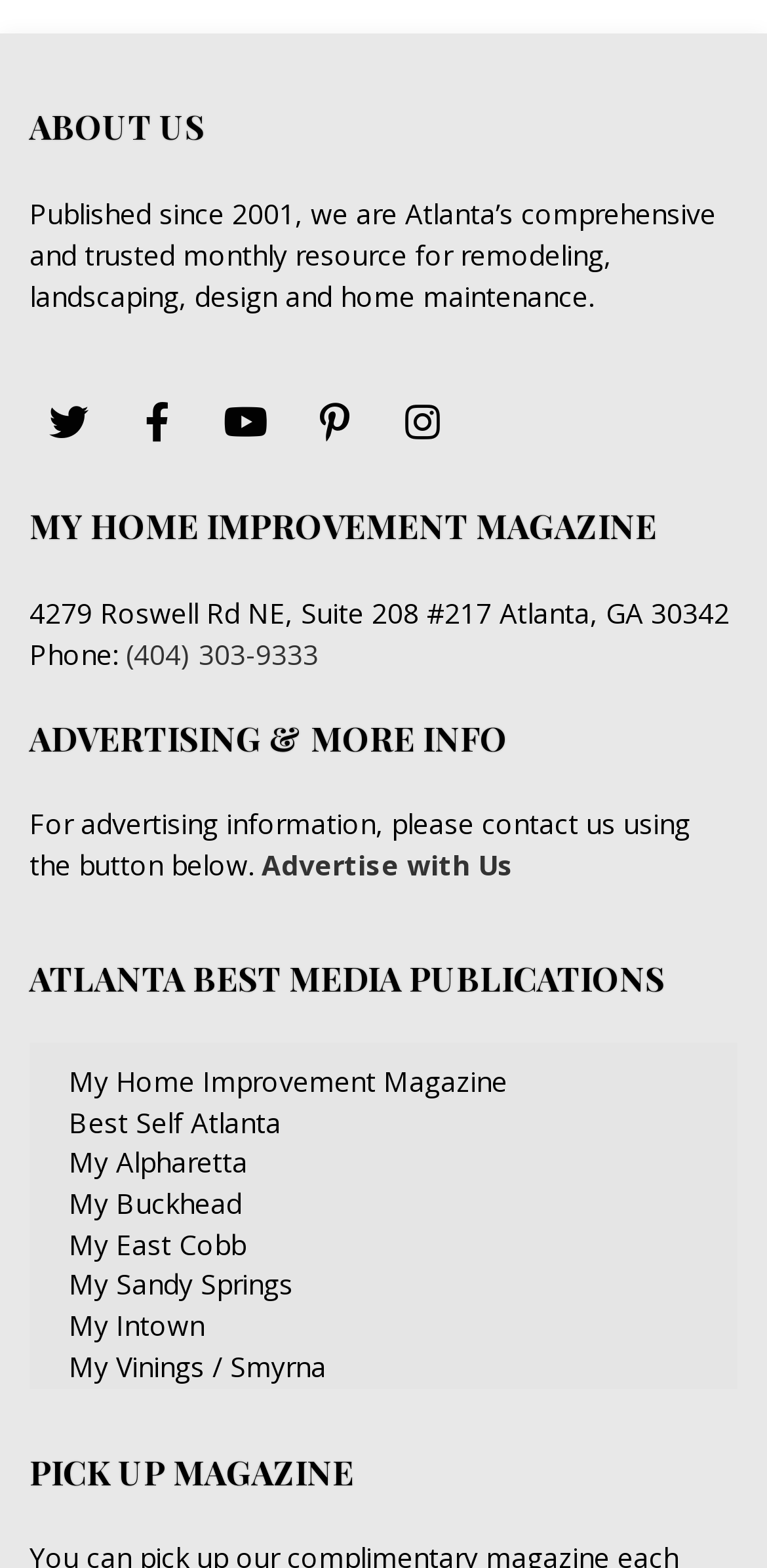Show the bounding box coordinates of the region that should be clicked to follow the instruction: "Advertise with Us."

[0.331, 0.54, 0.669, 0.564]